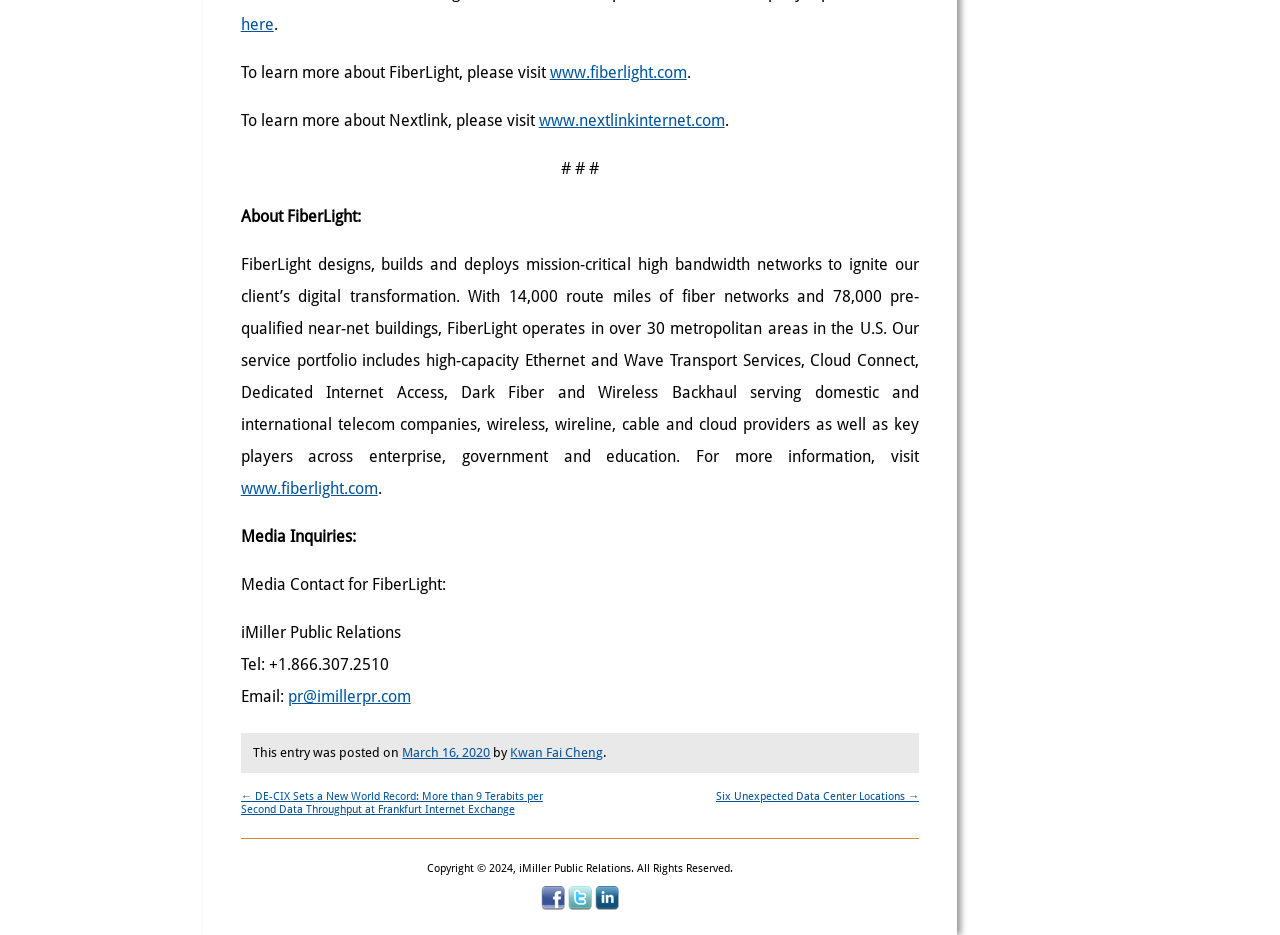What is the name of the public relations company mentioned on the webpage?
Please provide a comprehensive answer to the question based on the webpage screenshot.

This answer can be obtained by reading the StaticText element with the description 'Media Contact for FiberLight:' which mentions the public relations company iMiller Public Relations.